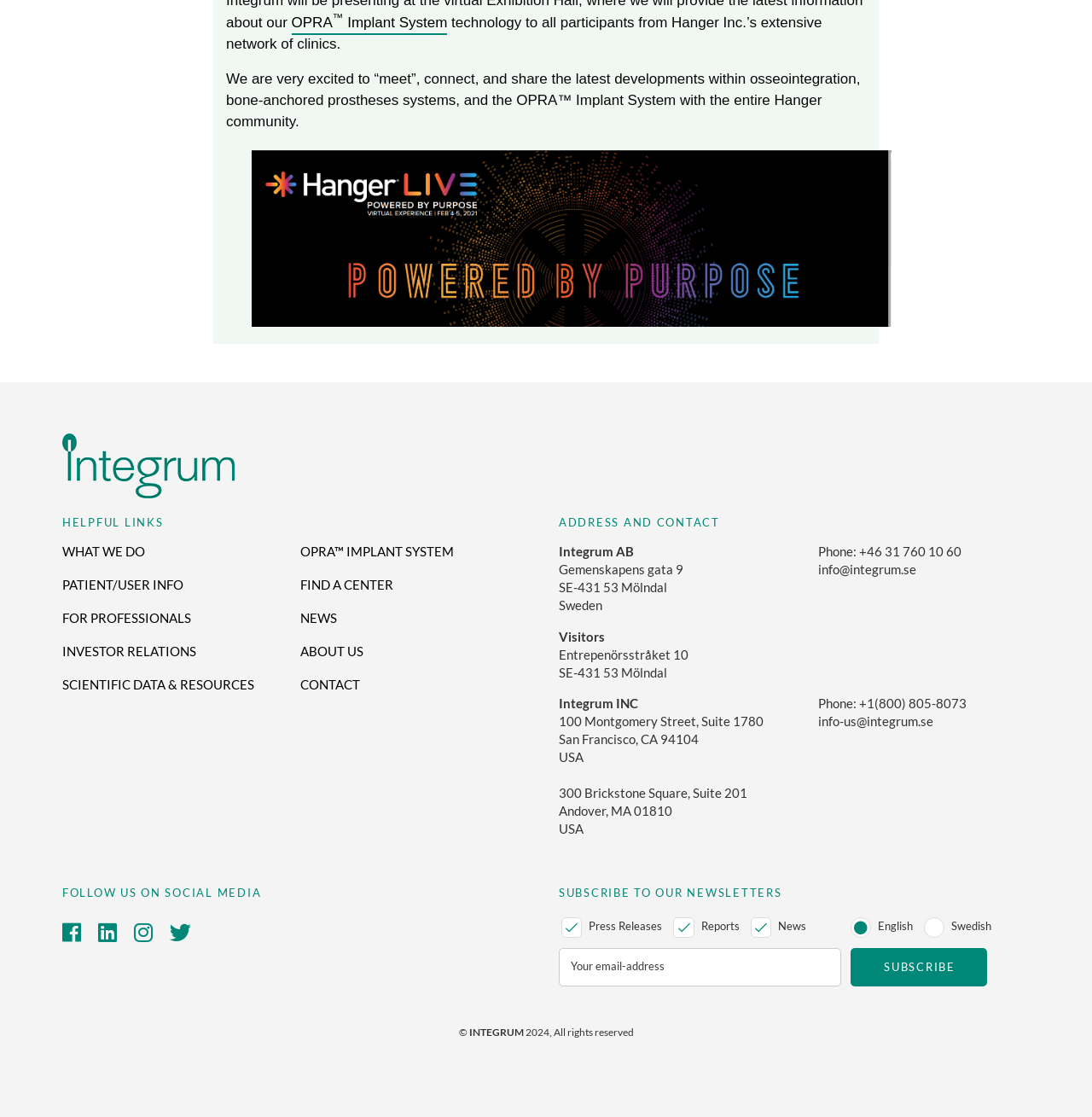Based on the element description: "http://replace.me/29807.txt", identify the bounding box coordinates for this UI element. The coordinates must be four float numbers between 0 and 1, listed as [left, top, right, bottom].

None